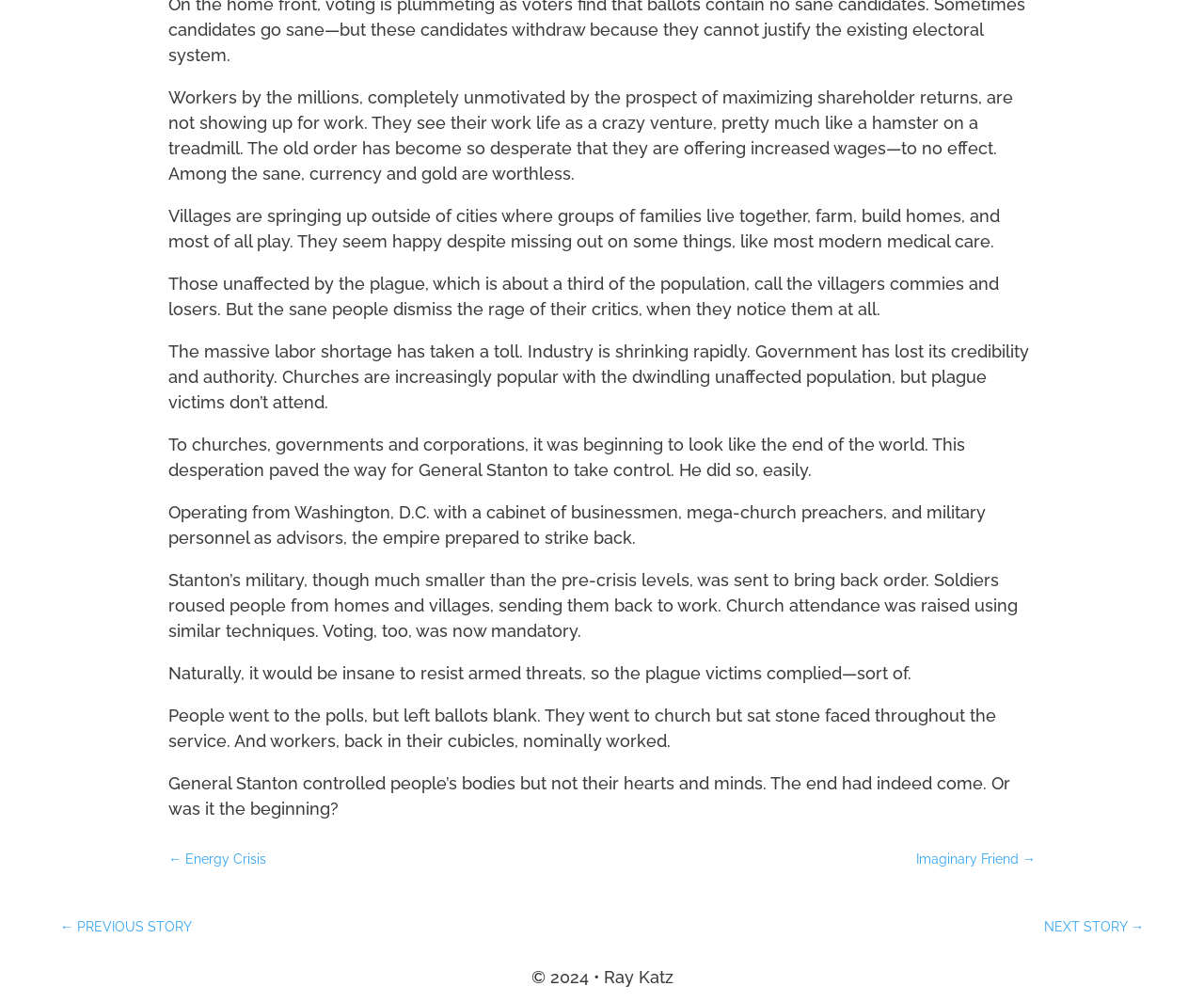Based on the visual content of the image, answer the question thoroughly: What is the attitude of the plague victims towards work?

The text states that the plague victims see their work life as a 'crazy venture, pretty much like a hamster on a treadmill', indicating that they are unmotivated and unenthusiastic about working.